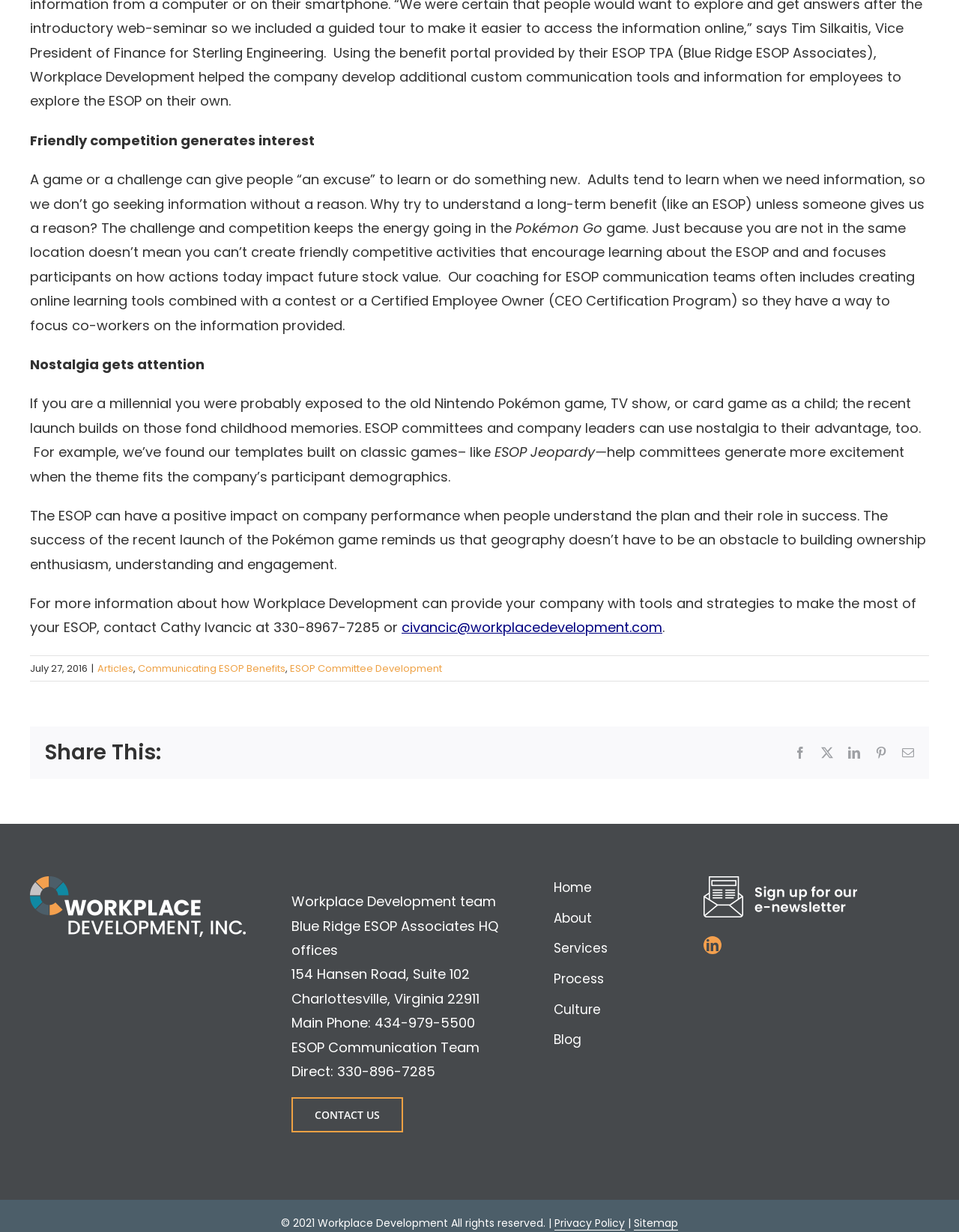Pinpoint the bounding box coordinates of the area that must be clicked to complete this instruction: "Follow Workplace Development on LinkedIn".

[0.733, 0.76, 0.752, 0.775]